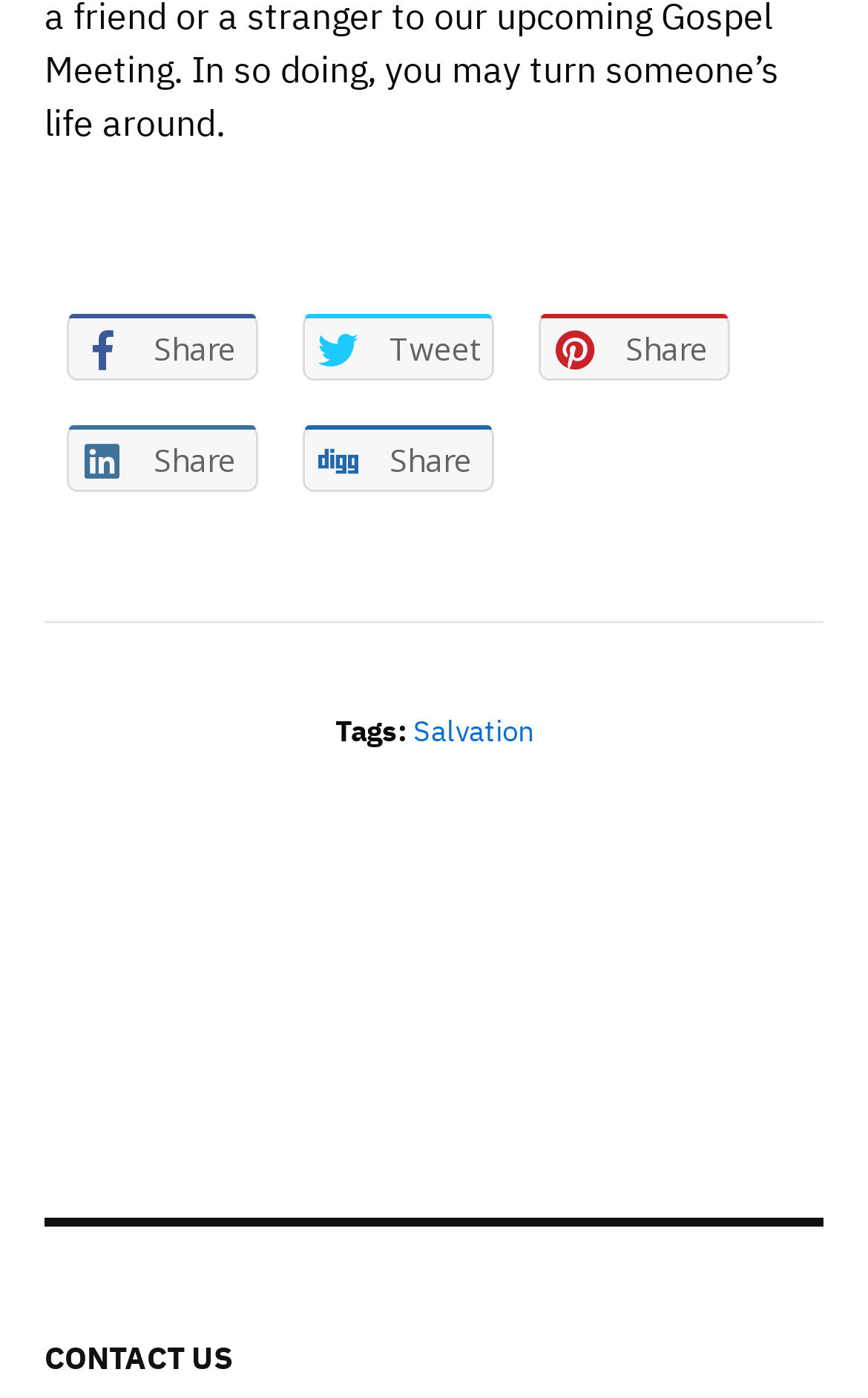Answer the question in a single word or phrase:
What is the label above the 'Salvation' link?

Tags: